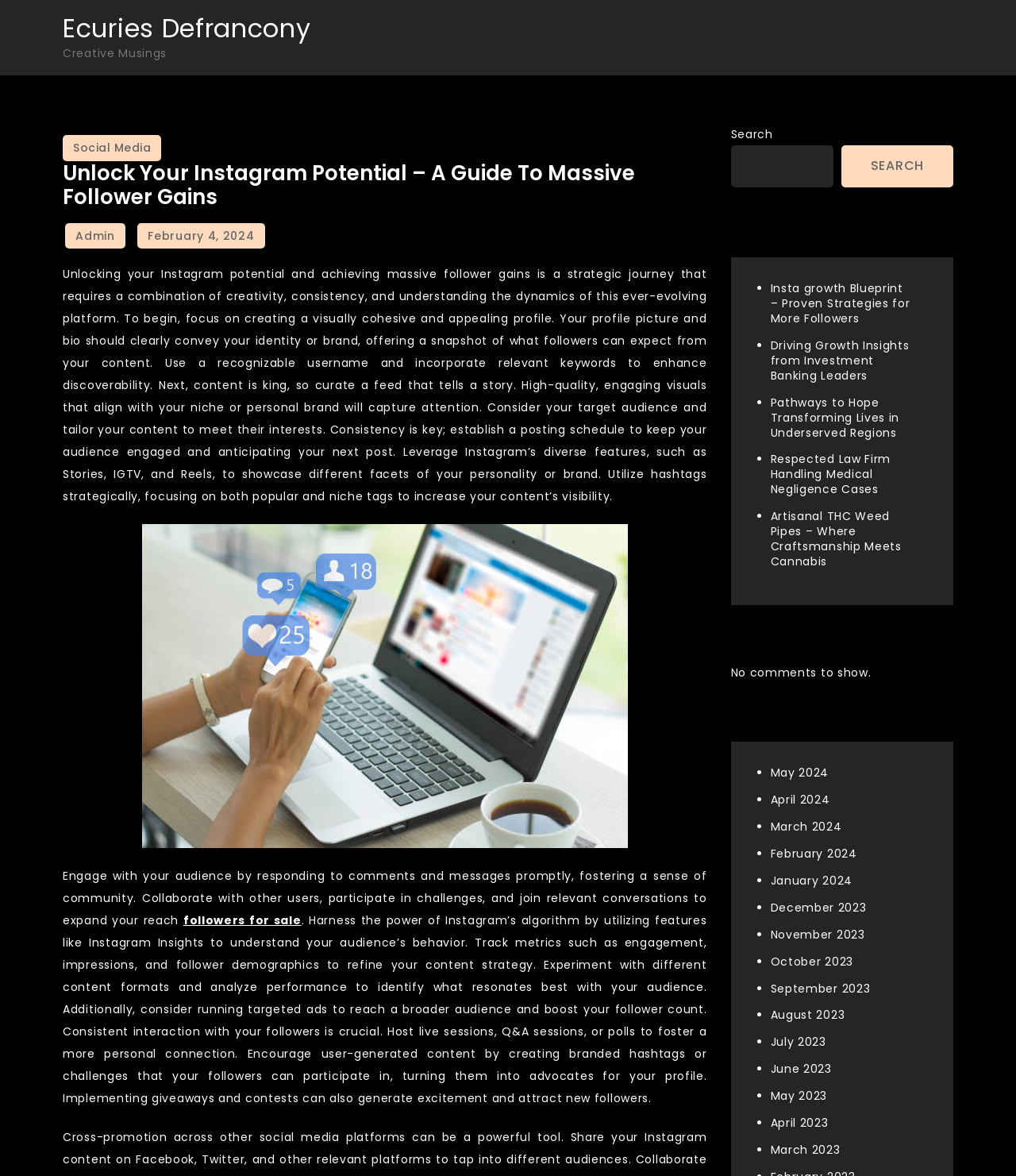Identify the bounding box coordinates of the region that needs to be clicked to carry out this instruction: "Check out". Provide these coordinates as four float numbers ranging from 0 to 1, i.e., [left, top, right, bottom].

None